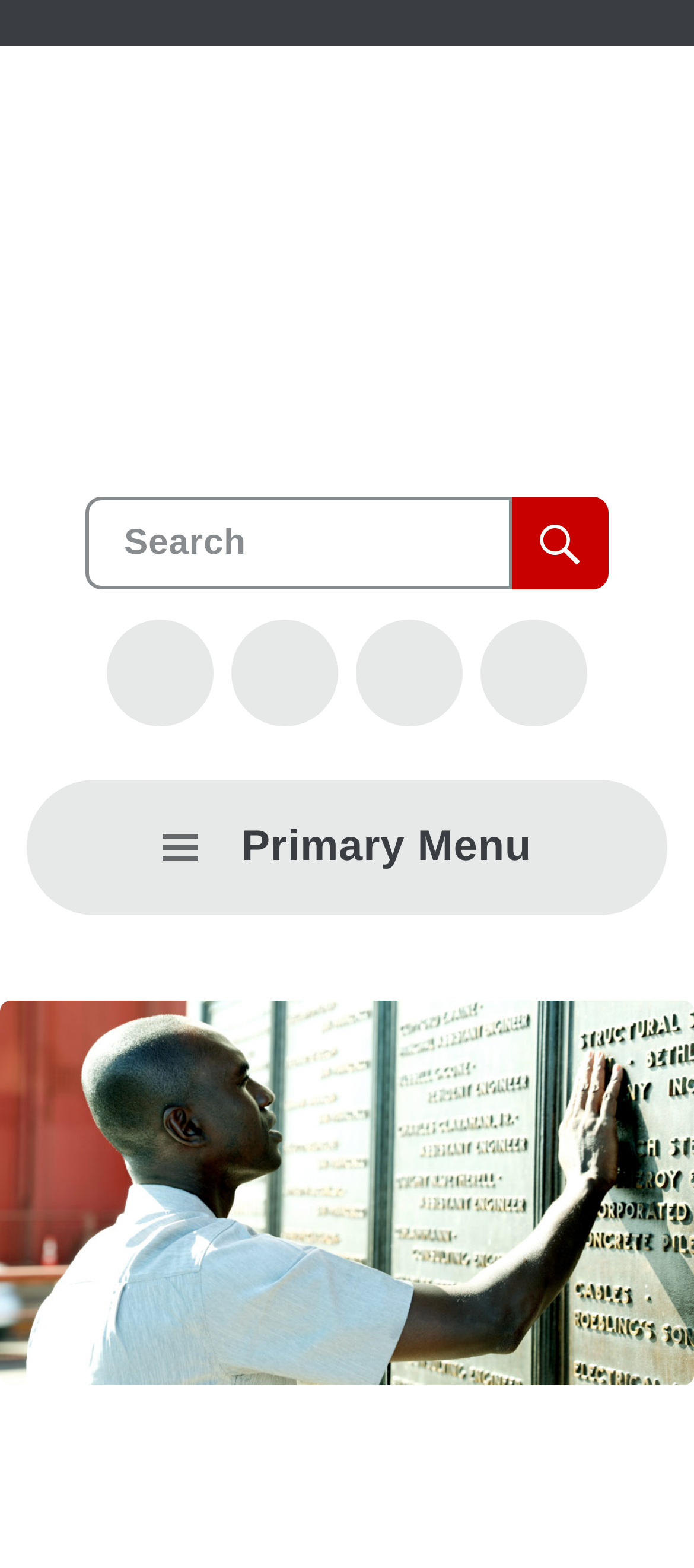Refer to the image and provide an in-depth answer to the question:
How many social media platforms are listed?

The social media platforms are listed in the 'Social Media' navigation section, which includes links to Twitter, Instagram, YouTube, and Facebook. Each platform has an accompanying image icon.